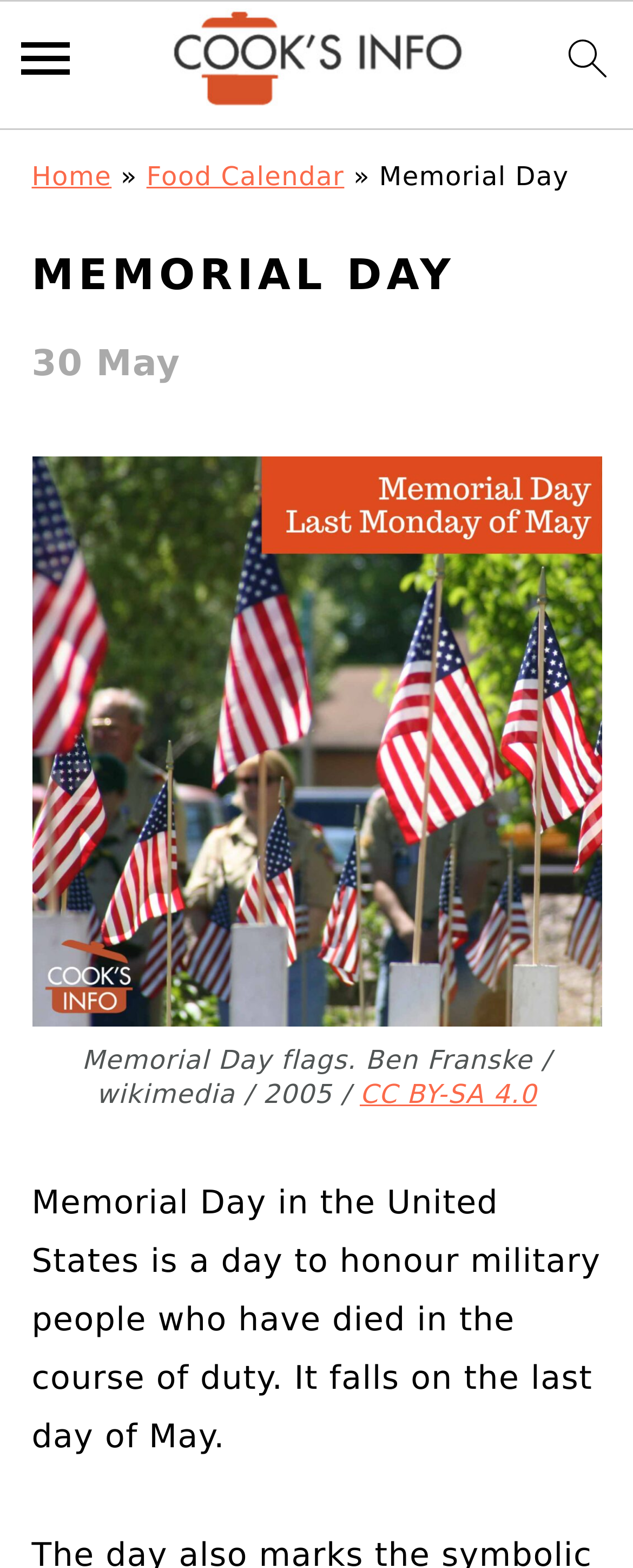What is the license of the image 'Memorial Day flags'?
Please use the image to deliver a detailed and complete answer.

The image 'Memorial Day flags' has a caption 'Memorial Day flags. Ben Franske / wikimedia / 2005 /' and a link 'CC BY-SA 4.0', indicating that the image is licensed under CC BY-SA 4.0.